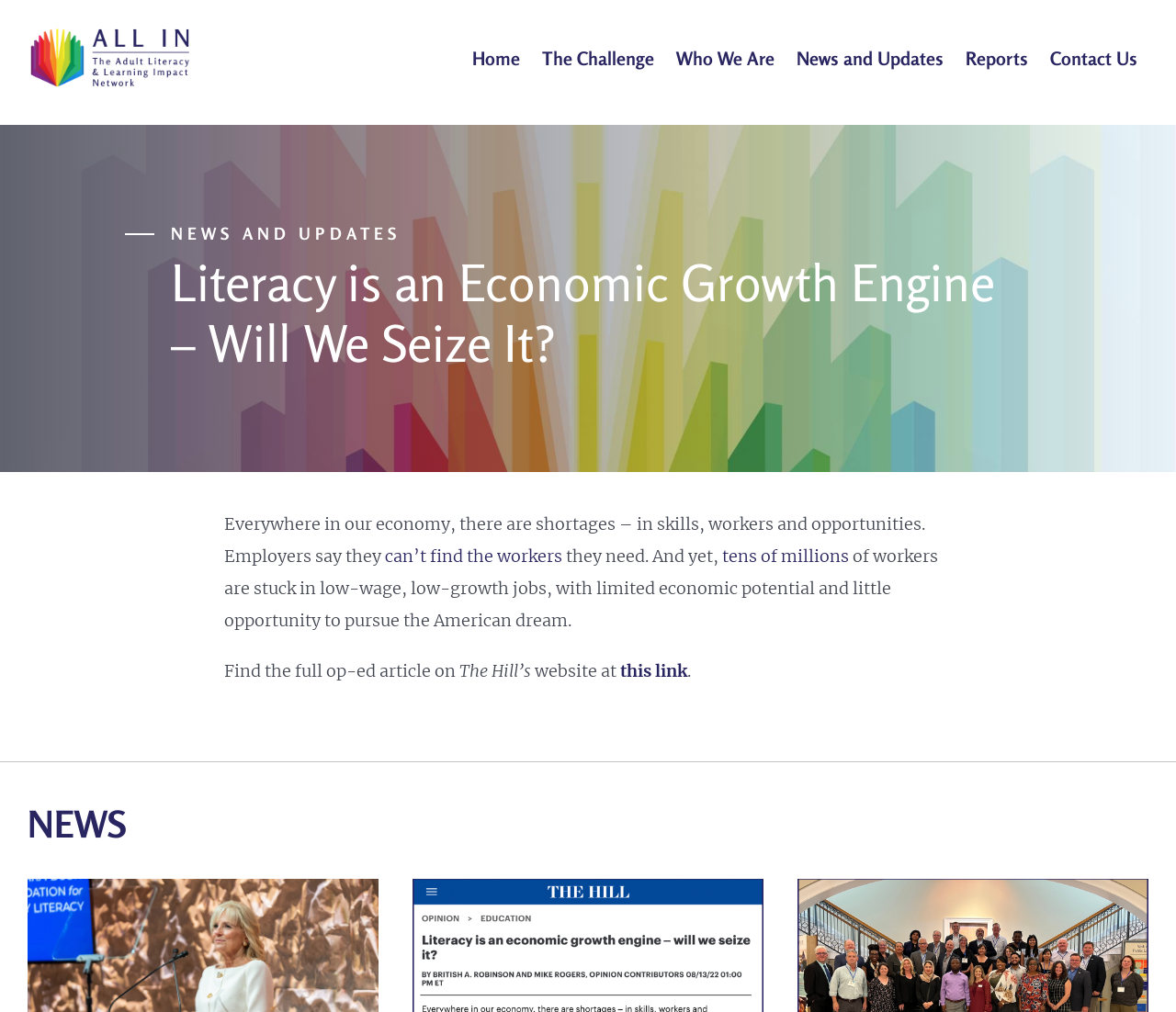Could you specify the bounding box coordinates for the clickable section to complete the following instruction: "read the challenge"?

[0.461, 0.046, 0.556, 0.069]